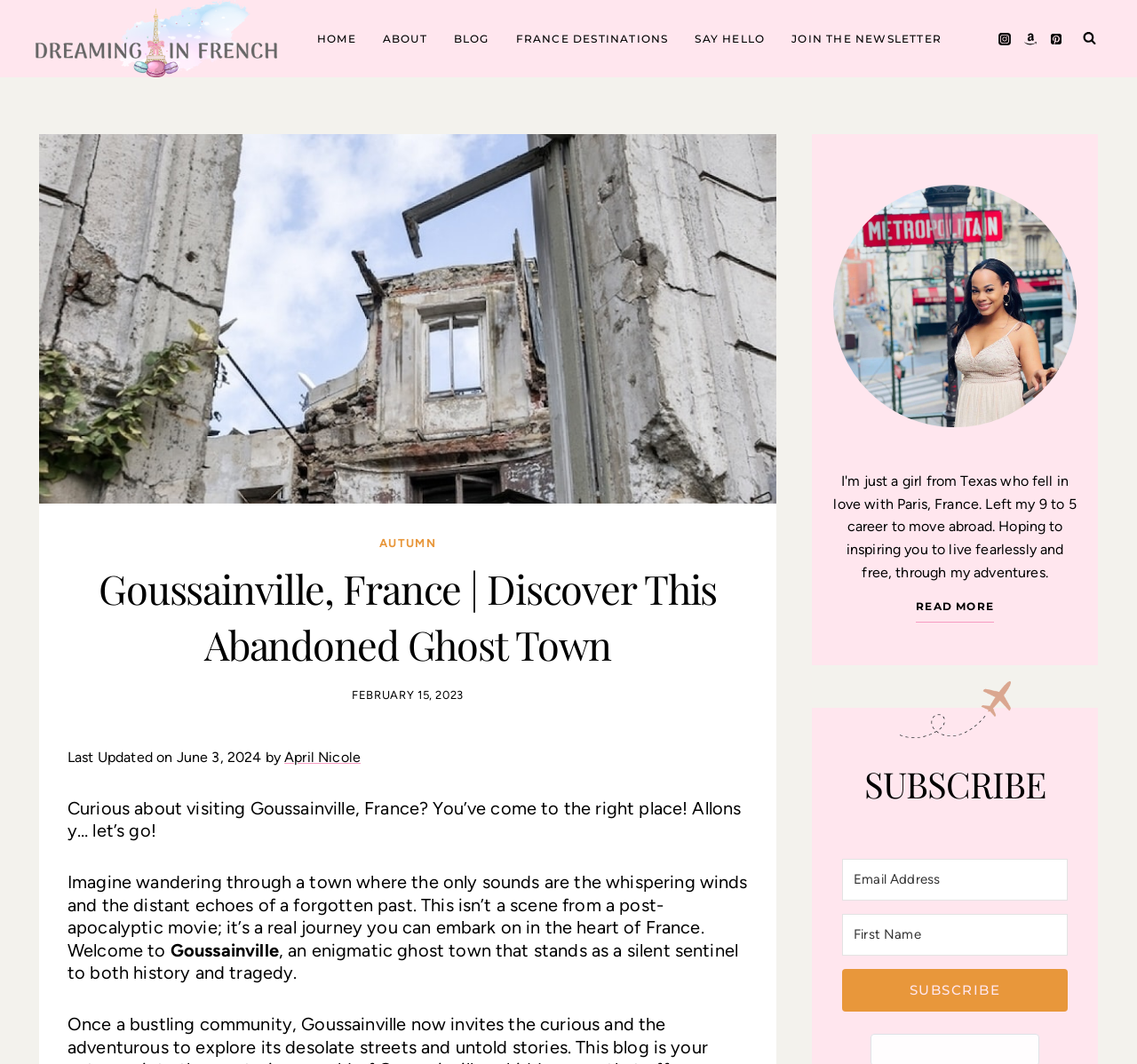What is the name of the author?
Look at the image and provide a short answer using one word or a phrase.

April Nicole